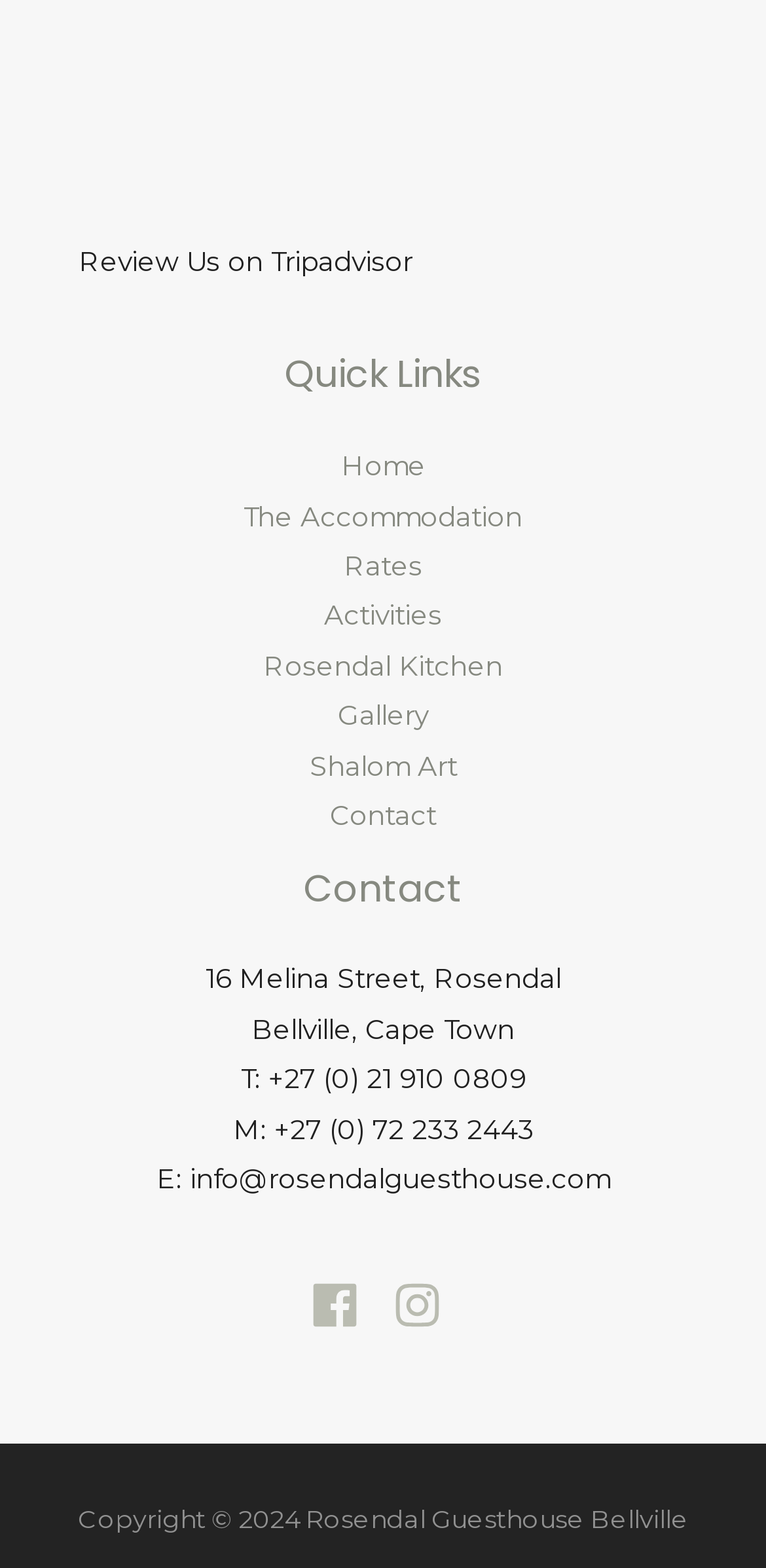Reply to the question below using a single word or brief phrase:
What social media platforms does the guesthouse have?

Facebook and Instagram